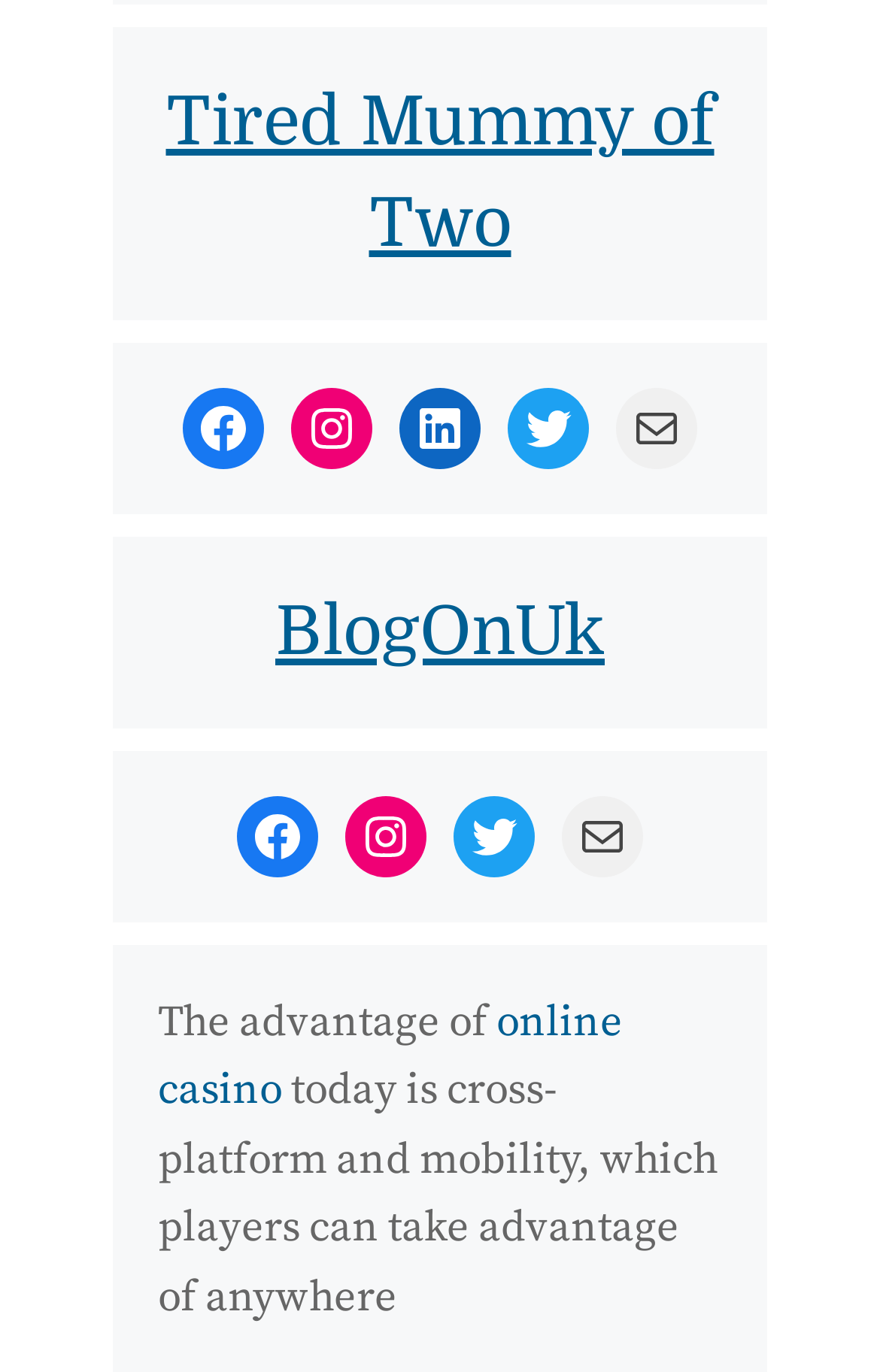Please locate the bounding box coordinates of the element that should be clicked to complete the given instruction: "Check online casino".

[0.179, 0.726, 0.708, 0.814]